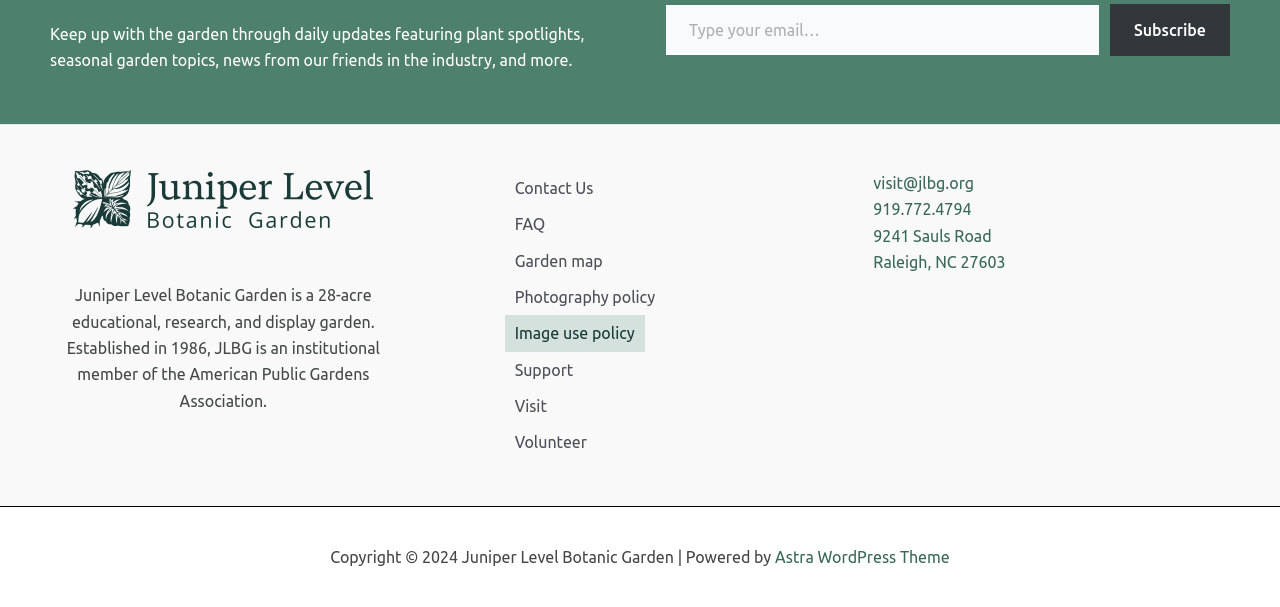What is the name of the botanic garden?
Utilize the information in the image to give a detailed answer to the question.

The name of the botanic garden can be found in the static text element that describes the garden as 'an institutional member of the American Public Gardens Association'. The text reads 'Juniper Level Botanic Garden is a 28-acre educational, research, and display garden. Established in 1986, JLBG is an institutional member of the American Public Gardens Association.'